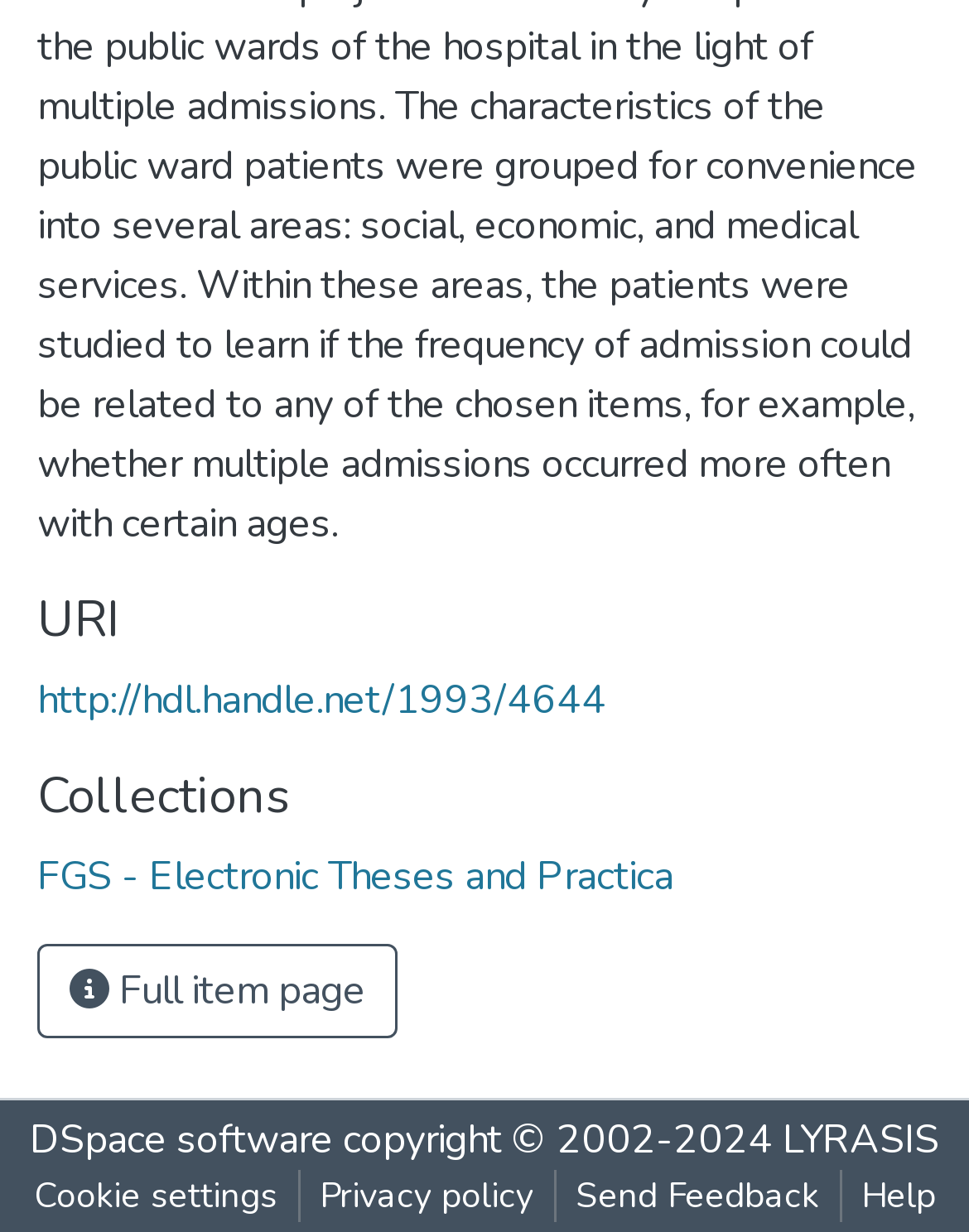Extract the bounding box coordinates for the UI element described as: "Full item page".

[0.038, 0.767, 0.41, 0.844]